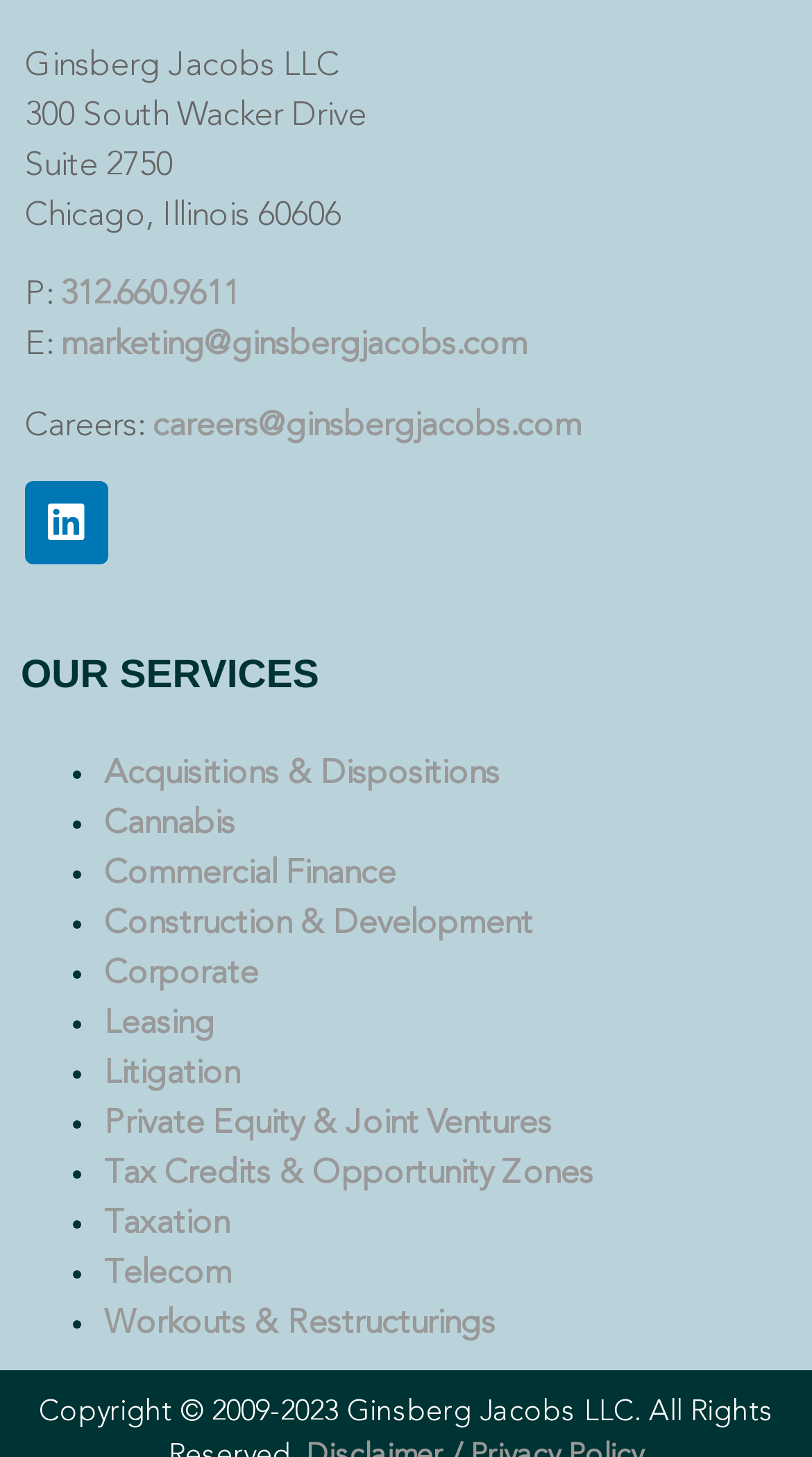Please locate the bounding box coordinates of the element that should be clicked to complete the given instruction: "Go to Home".

None